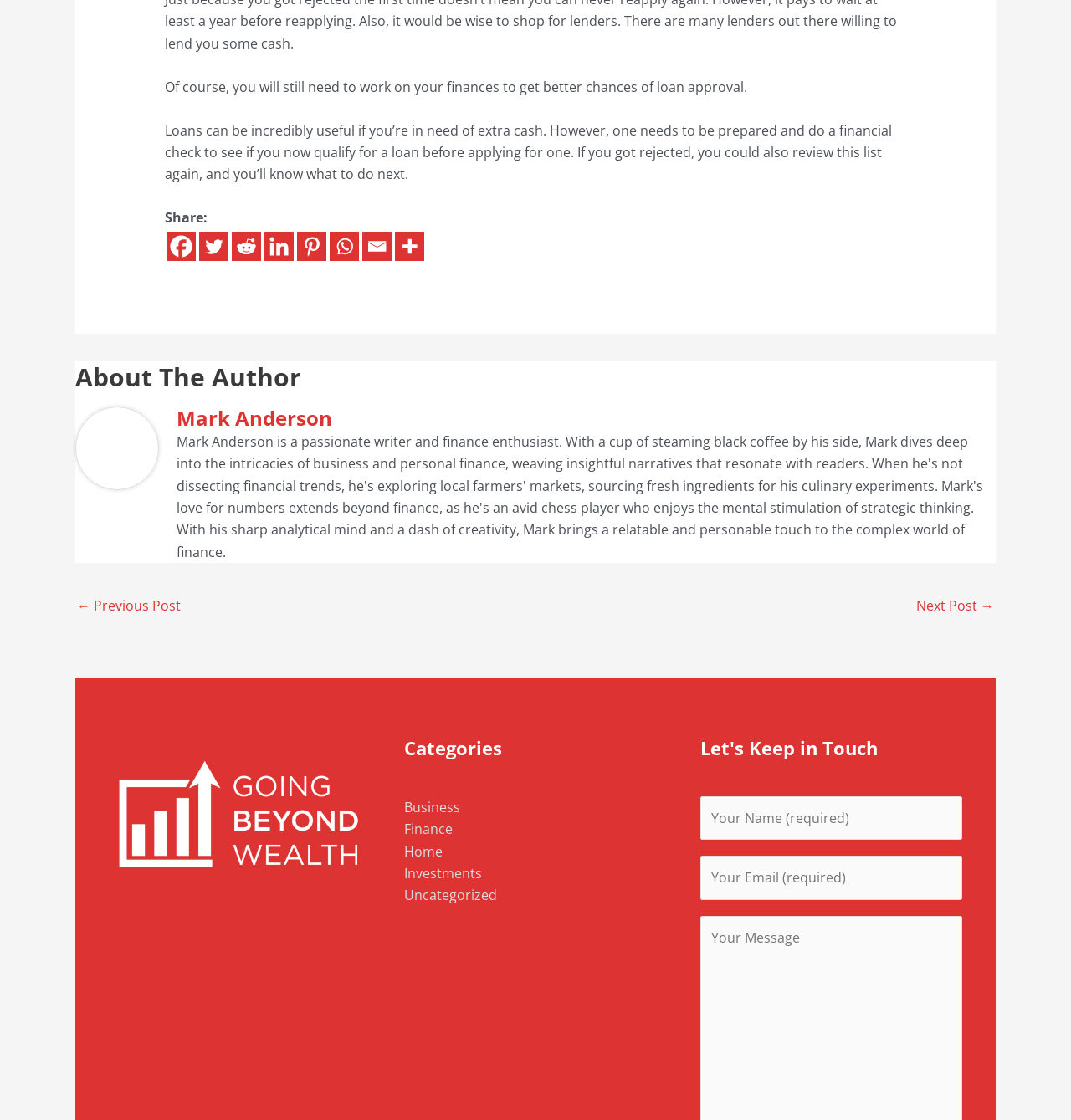Locate the bounding box coordinates of the clickable region necessary to complete the following instruction: "Read previous post". Provide the coordinates in the format of four float numbers between 0 and 1, i.e., [left, top, right, bottom].

[0.072, 0.528, 0.169, 0.556]